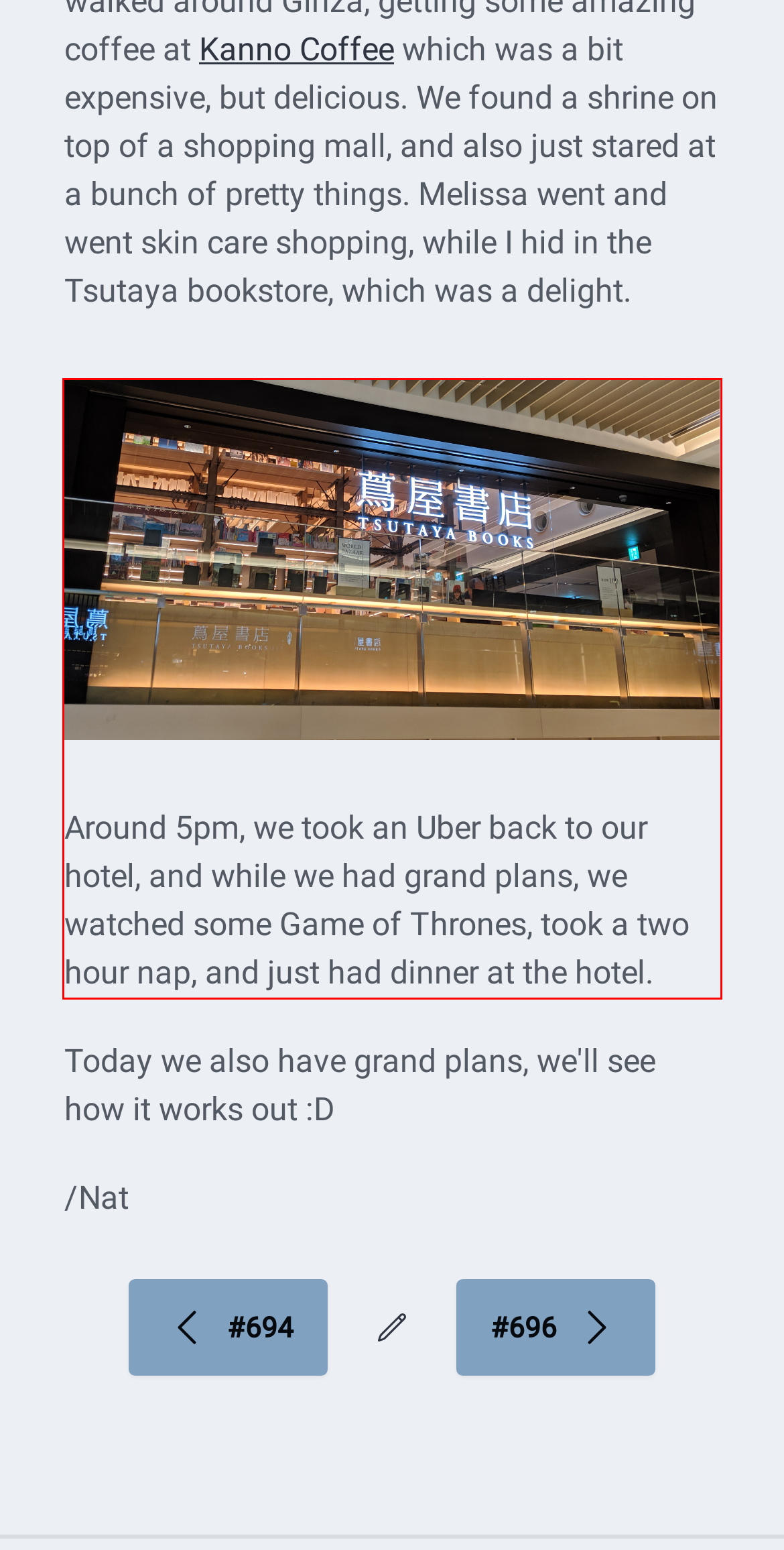Please take the screenshot of the webpage, find the red bounding box, and generate the text content that is within this red bounding box.

Around 5pm, we took an Uber back to our hotel, and while we had grand plans, we watched some Game of Thrones, took a two hour nap, and just had dinner at the hotel.